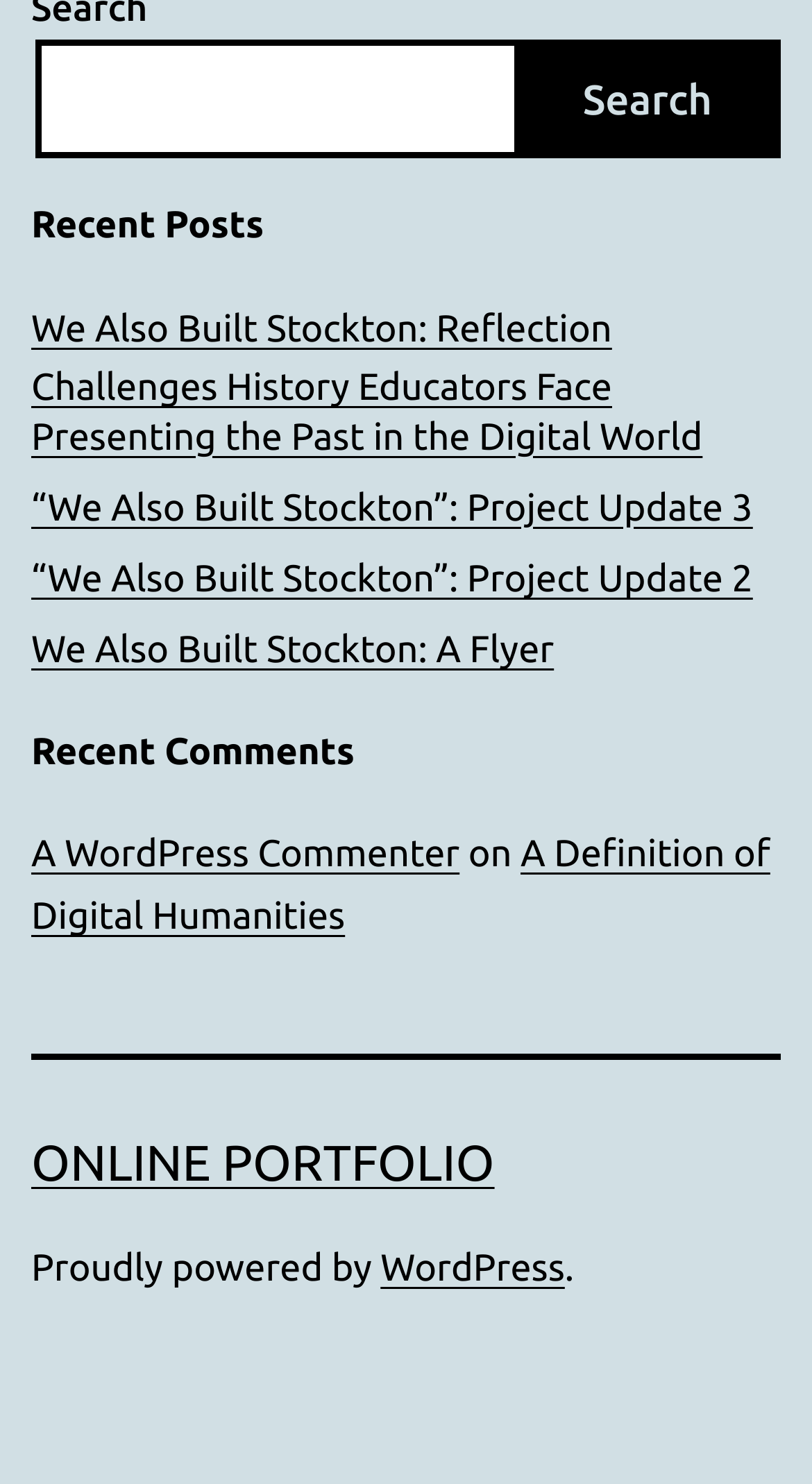Predict the bounding box coordinates of the area that should be clicked to accomplish the following instruction: "read 'We Also Built Stockton: Reflection'". The bounding box coordinates should consist of four float numbers between 0 and 1, i.e., [left, top, right, bottom].

[0.038, 0.206, 0.754, 0.239]